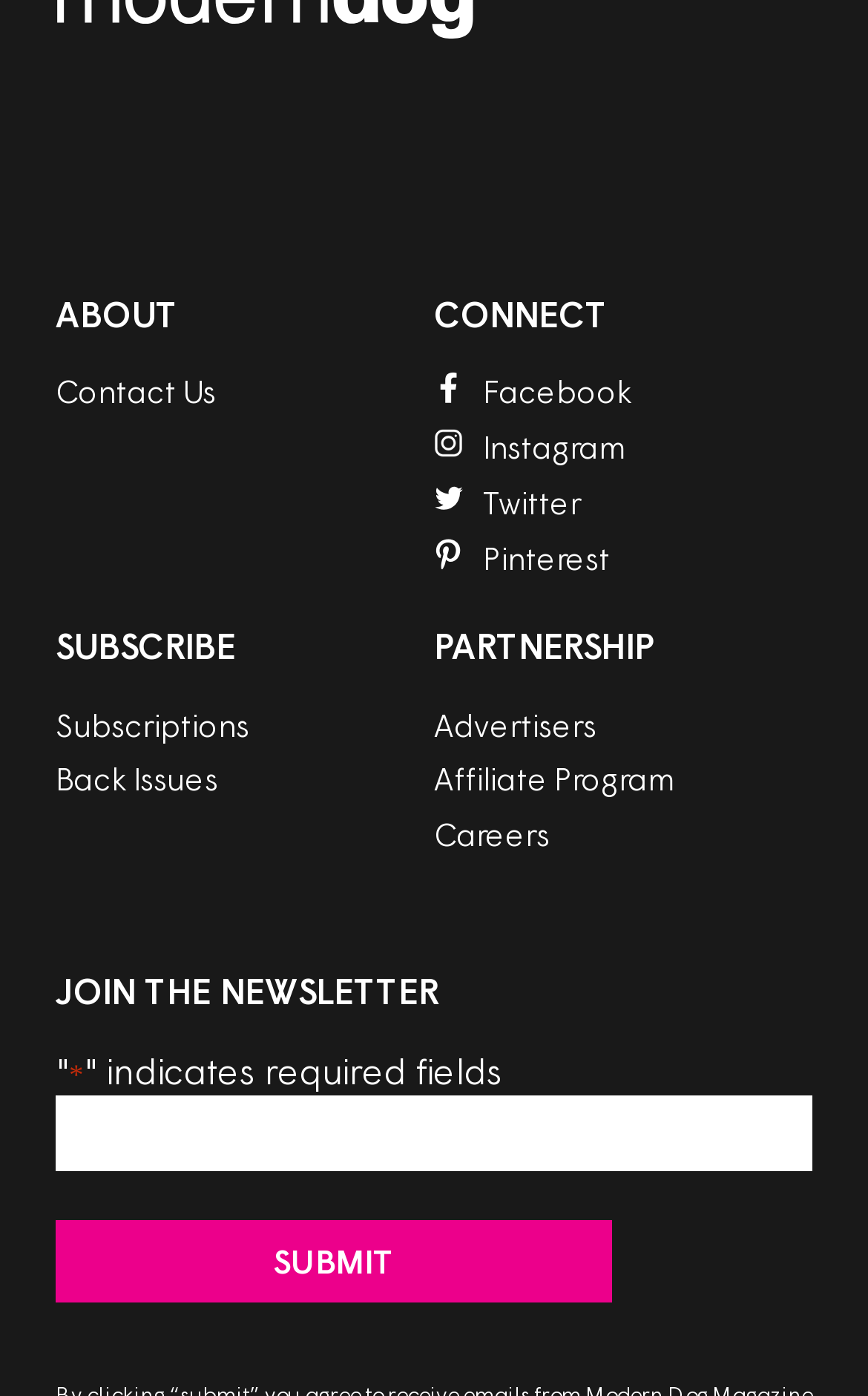What are the three main sections of the webpage?
Answer the question with just one word or phrase using the image.

ABOUT, CONNECT, SUBSCRIBE